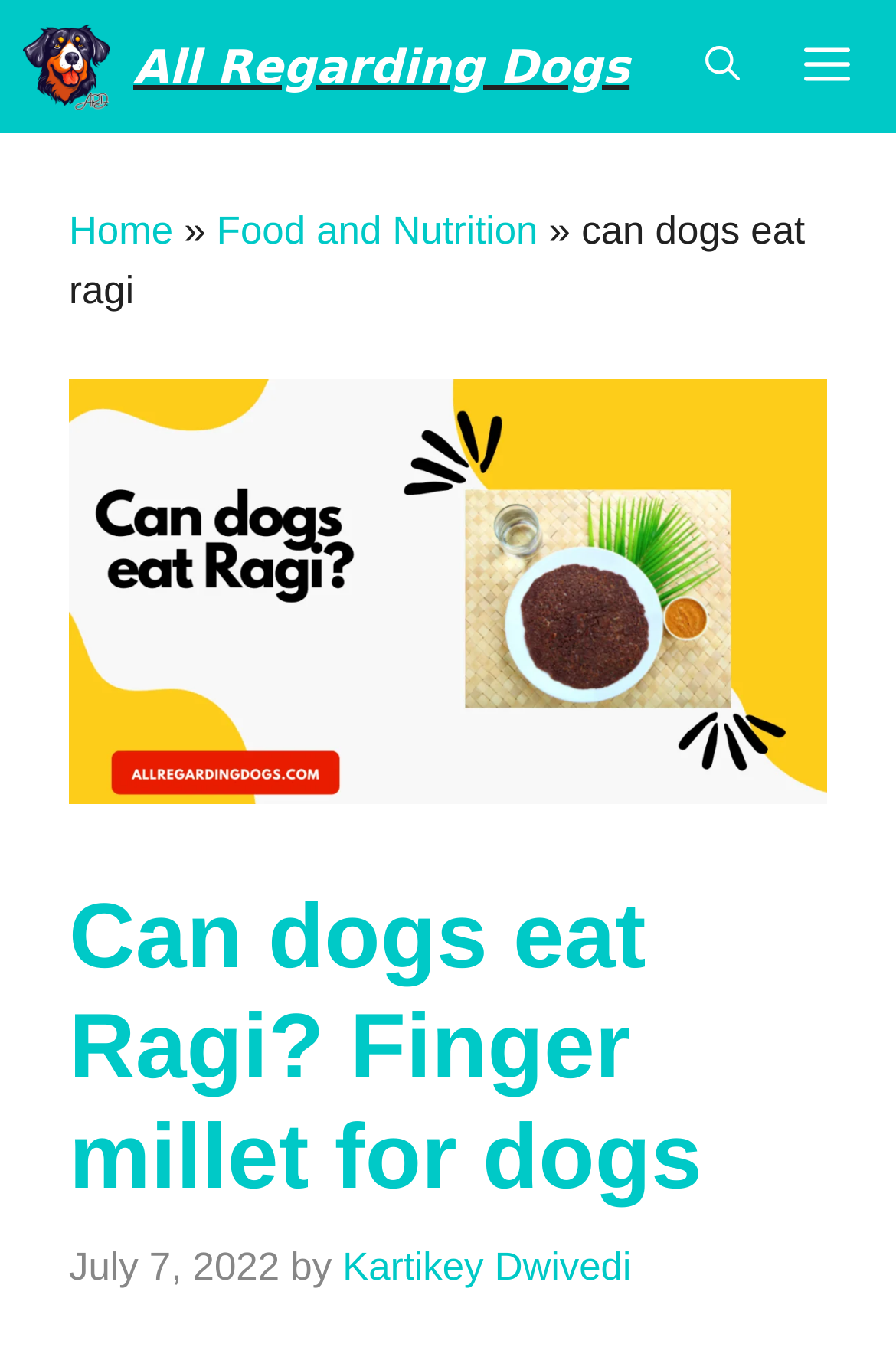Who is the author of the article?
Please respond to the question with a detailed and thorough explanation.

The author of the article can be found by looking at the text 'by Kartikey Dwivedi' at the bottom of the page. This indicates that Kartikey Dwivedi is the author of the article.